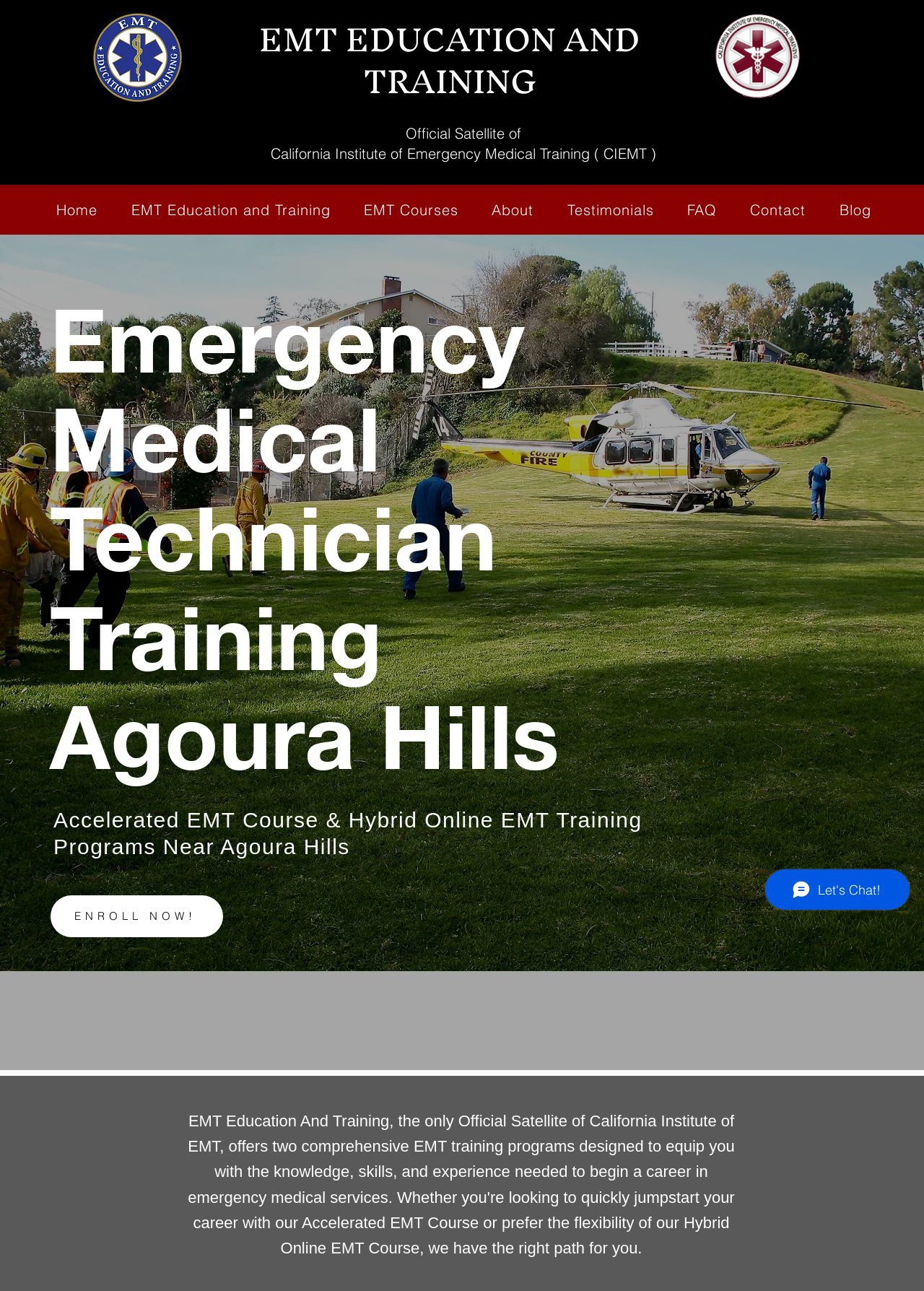Please specify the bounding box coordinates of the clickable region to carry out the following instruction: "Search for a keyword". The coordinates should be four float numbers between 0 and 1, in the format [left, top, right, bottom].

None